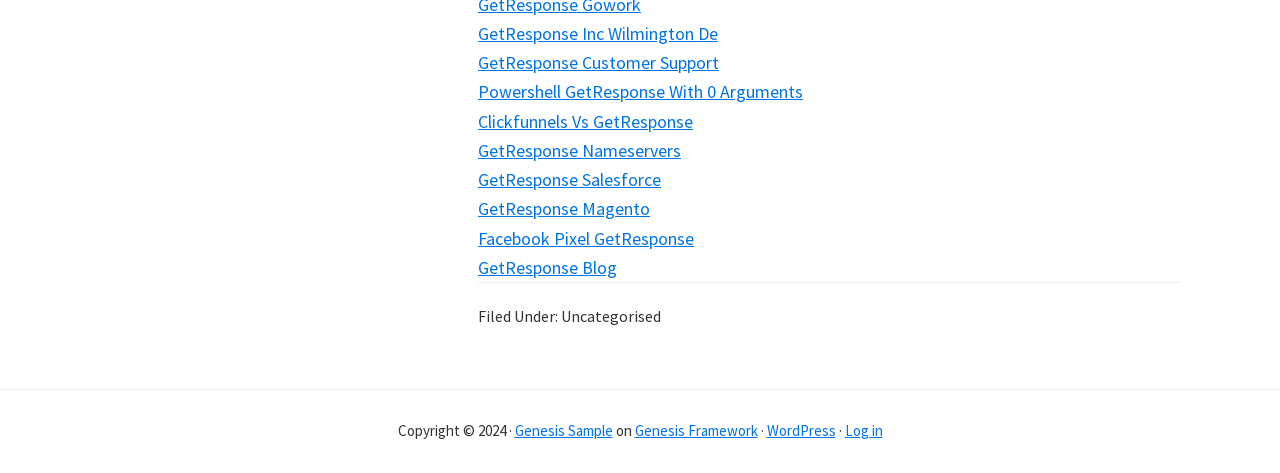Please identify the bounding box coordinates of the element I should click to complete this instruction: 'View Genesis Framework'. The coordinates should be given as four float numbers between 0 and 1, like this: [left, top, right, bottom].

[0.496, 0.89, 0.592, 0.93]